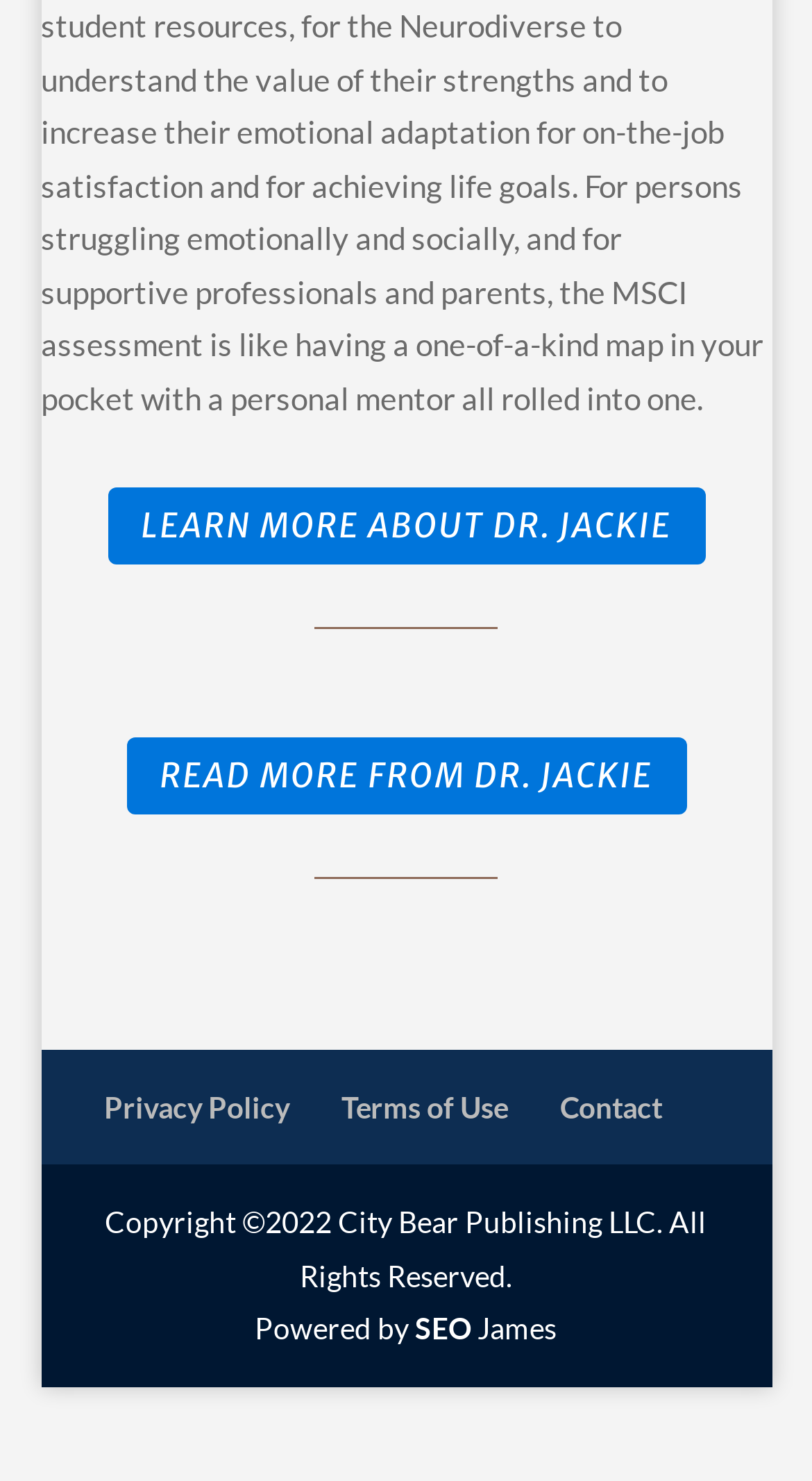What is the name of the company that powered the webpage?
Answer the question with as much detail as possible.

The webpage has a link 'SEO' and a StaticText element 'James' which suggests that the company that powered the webpage is SEO James.